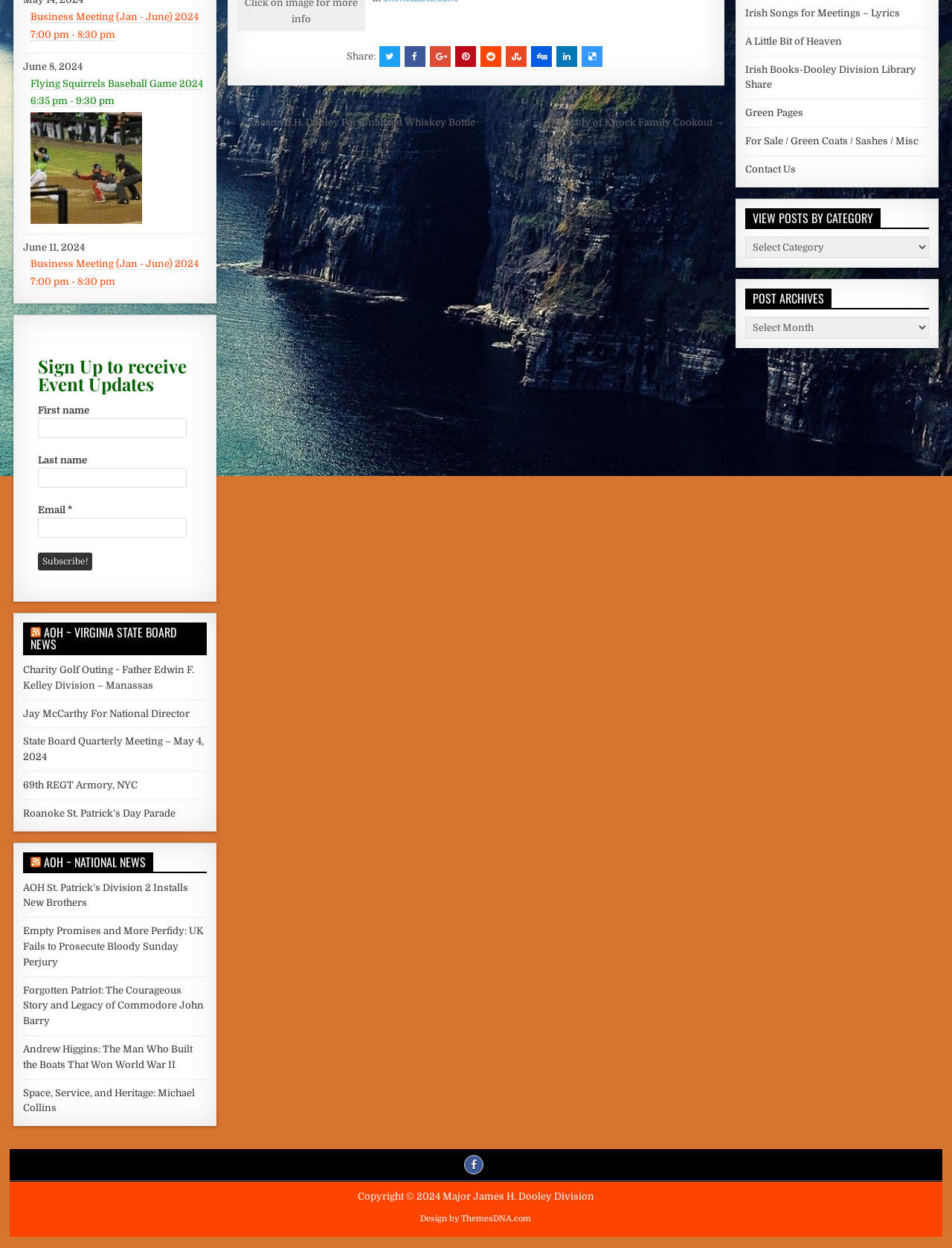Determine the bounding box coordinates for the HTML element mentioned in the following description: "Design by ThemesDNA.com". The coordinates should be a list of four floats ranging from 0 to 1, represented as [left, top, right, bottom].

[0.442, 0.973, 0.558, 0.98]